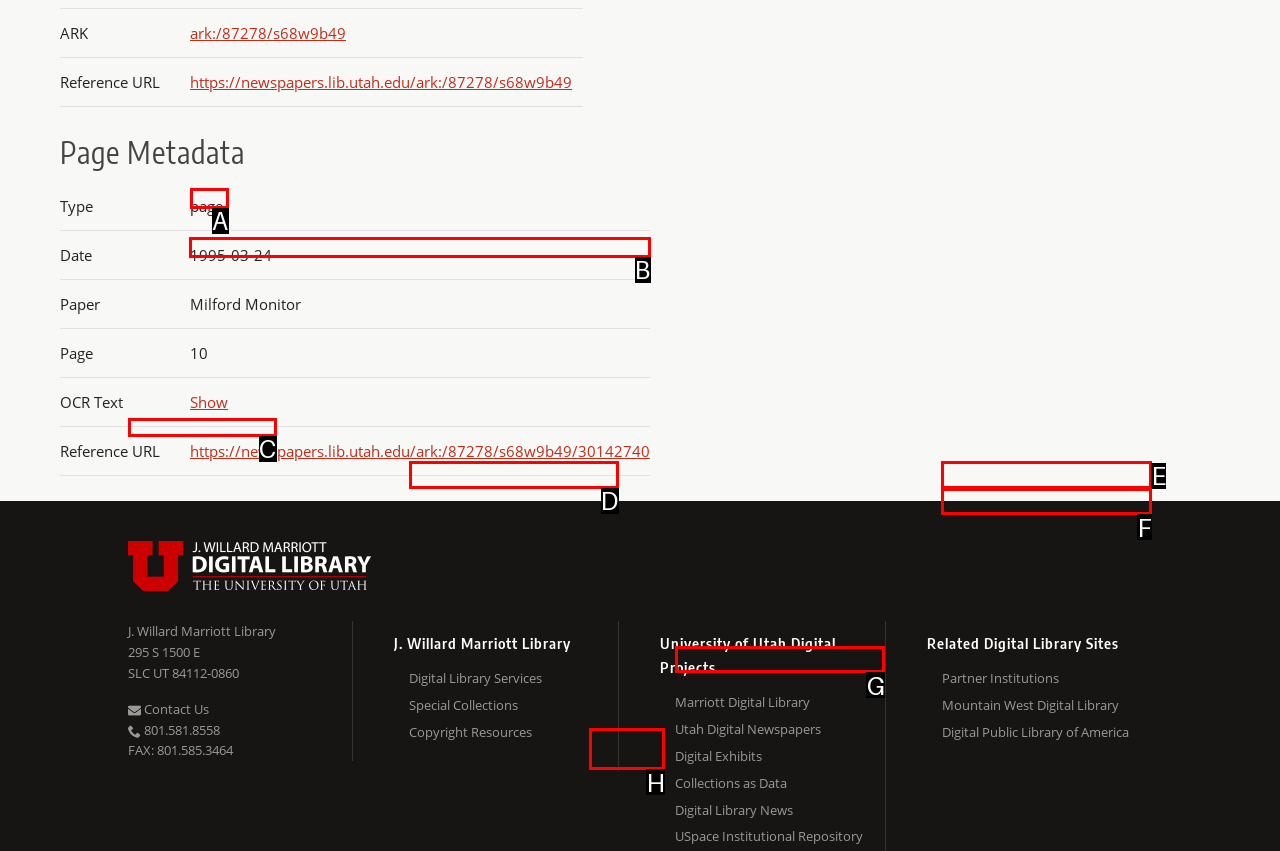Given the task: Visit reference URL, indicate which boxed UI element should be clicked. Provide your answer using the letter associated with the correct choice.

B